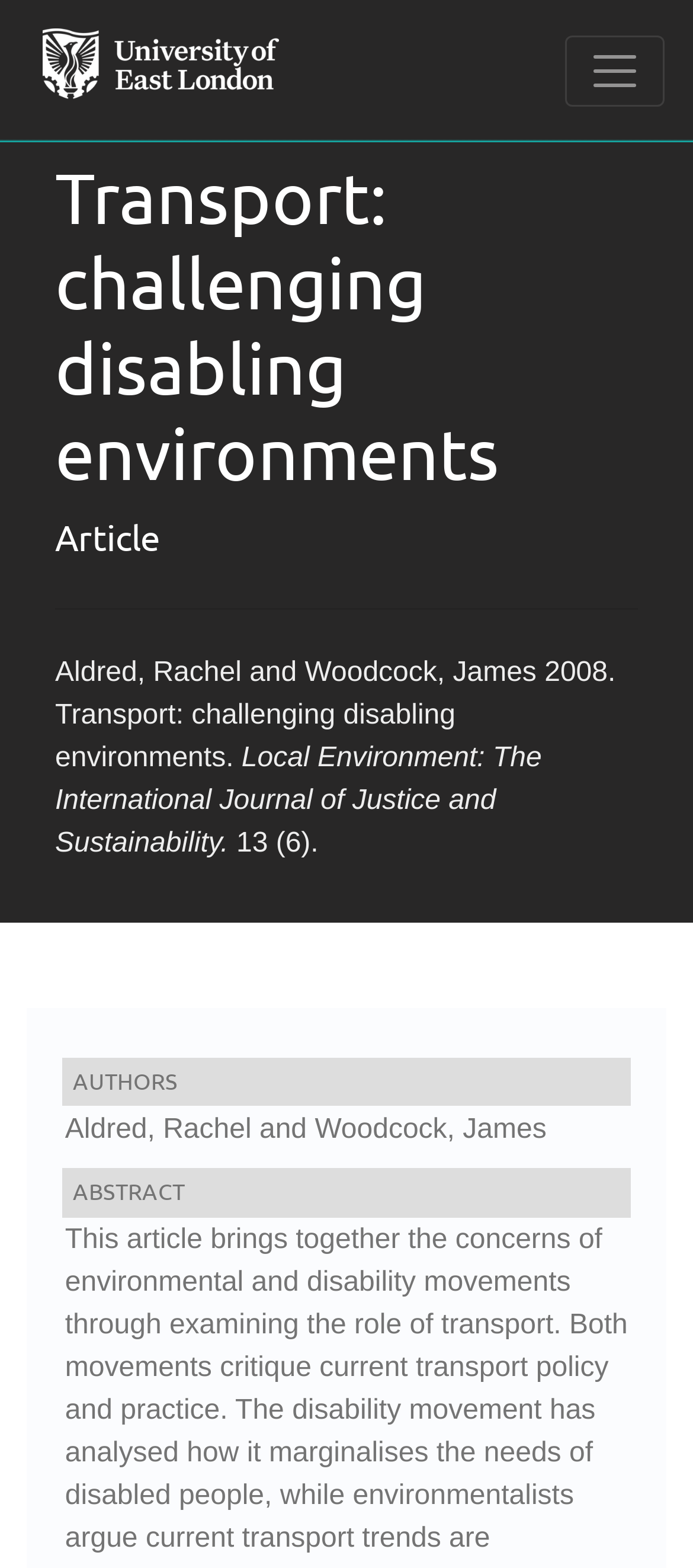Answer with a single word or phrase: 
What is the title of the article?

Transport: challenging disabling environments